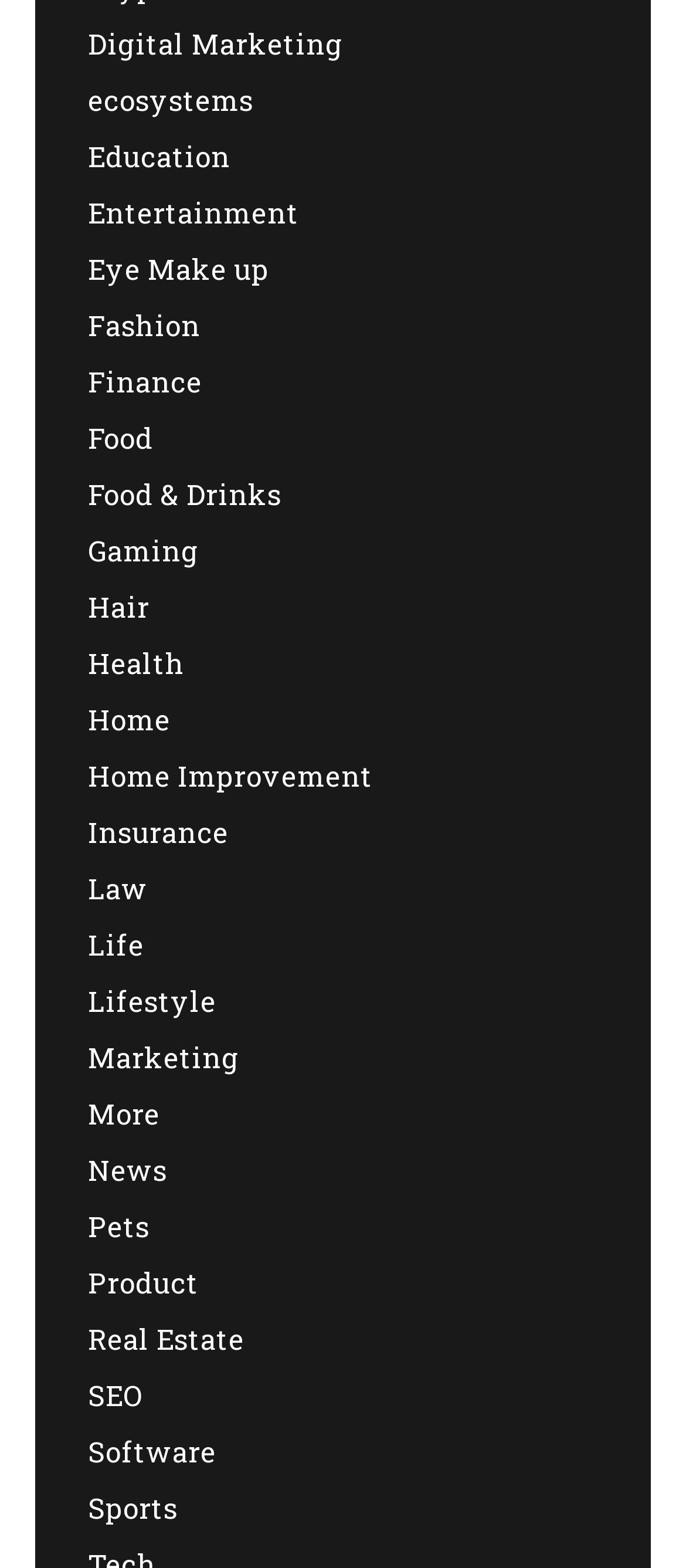Identify the bounding box coordinates of the element to click to follow this instruction: 'Learn about Finance'. Ensure the coordinates are four float values between 0 and 1, provided as [left, top, right, bottom].

[0.128, 0.231, 0.295, 0.255]